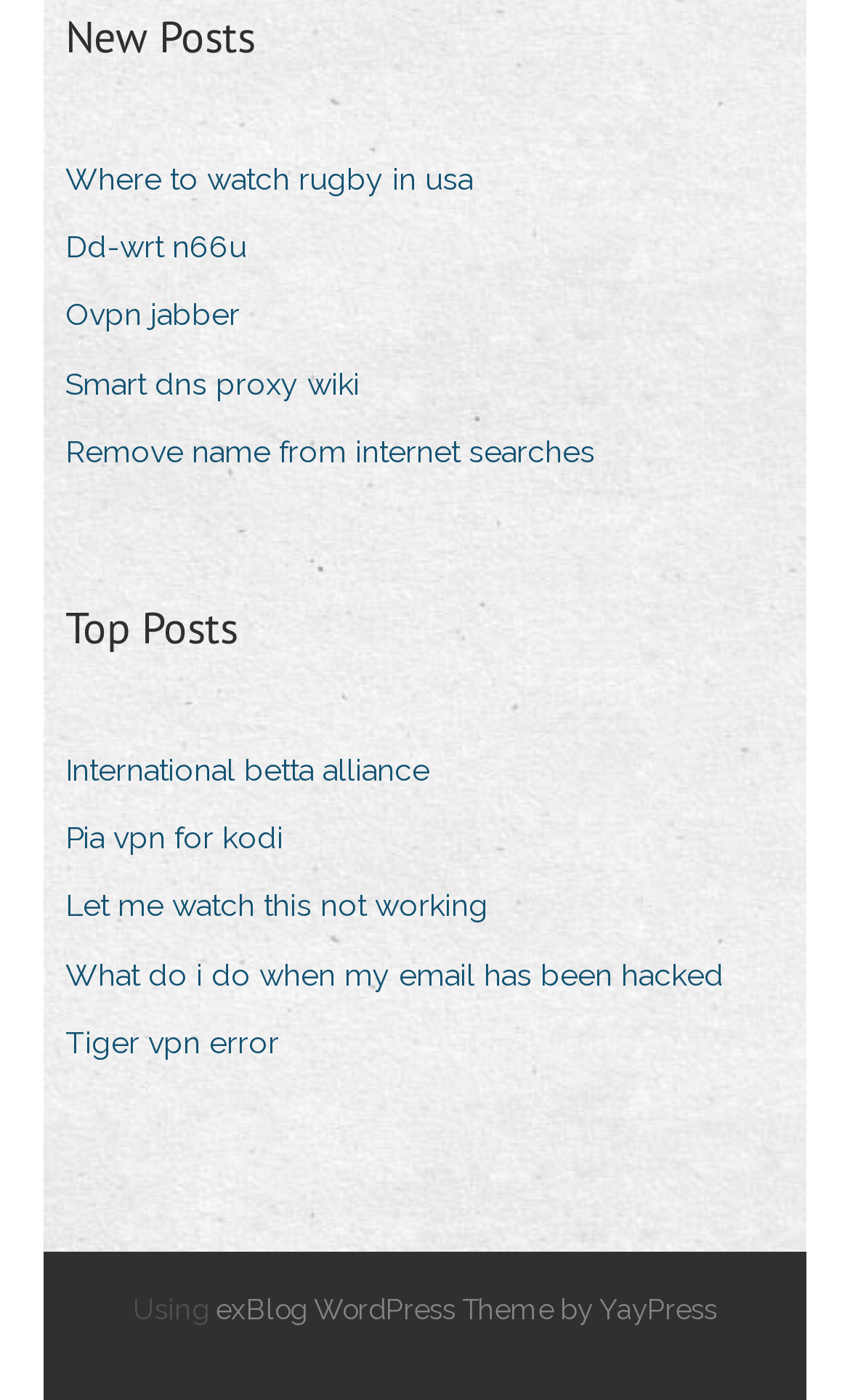How many sections are there on the webpage?
Based on the image, answer the question with as much detail as possible.

There are three sections on the webpage: the 'New Posts' section, the 'Top Posts' section, and the footer section with the website theme information.